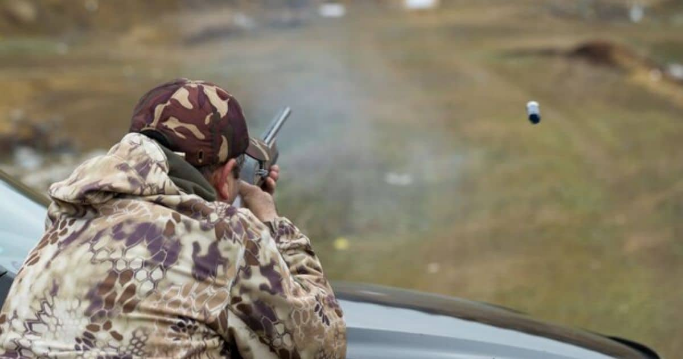What is the theme of the article associated with this image?
Ensure your answer is thorough and detailed.

The image is associated with an article titled 'What Choke to Use for Duck Hunting?', which explores the importance of selecting the right choke for enhancing shooting accuracy and efficiency in the field, specifically for duck hunting.